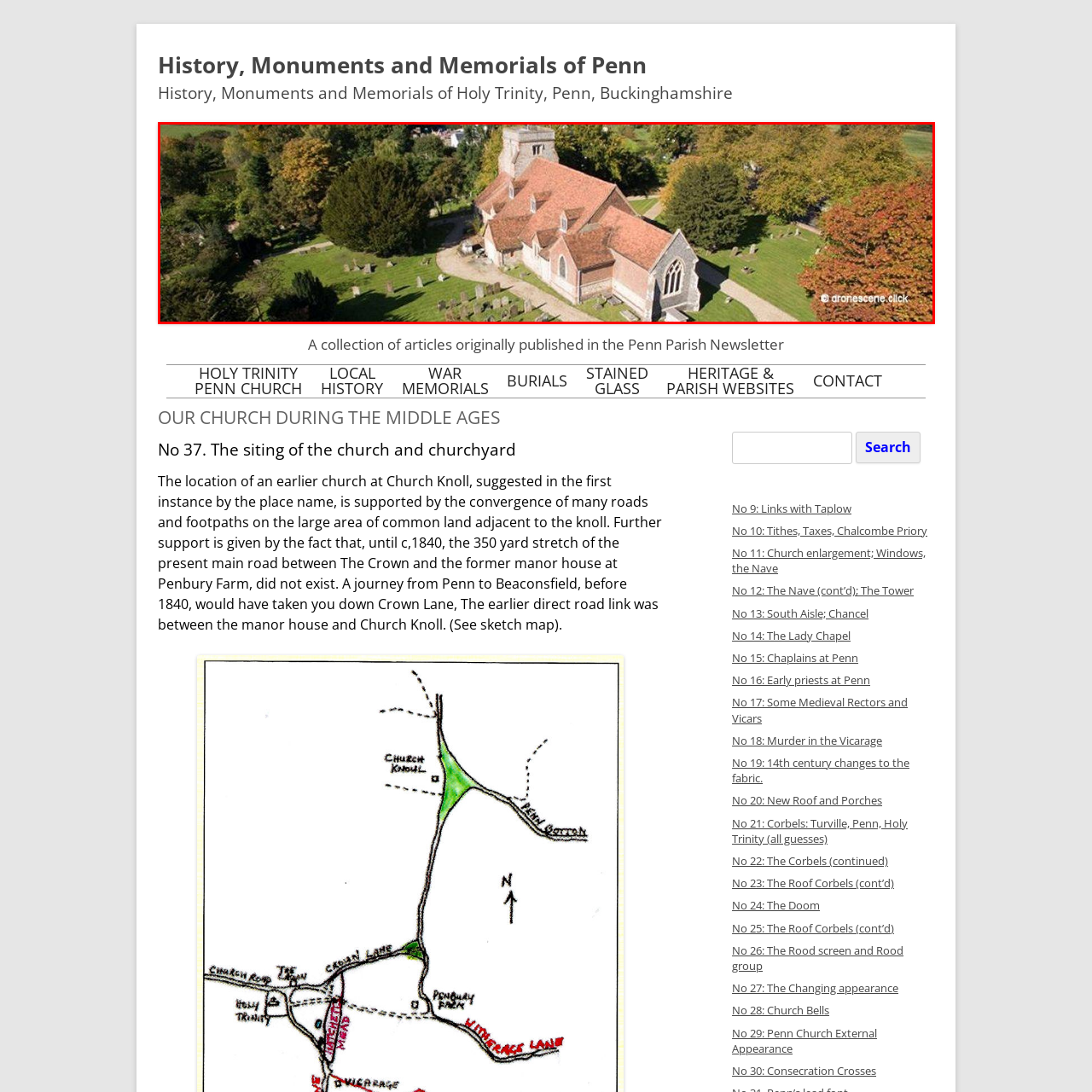What surrounds the Holy Trinity Church?
Look closely at the image highlighted by the red bounding box and give a comprehensive answer to the question.

According to the caption, the church is 'surrounded by a tranquil cemetery and lush greenery', which implies that the church is encircled by a peaceful cemetery and abundant vegetation.